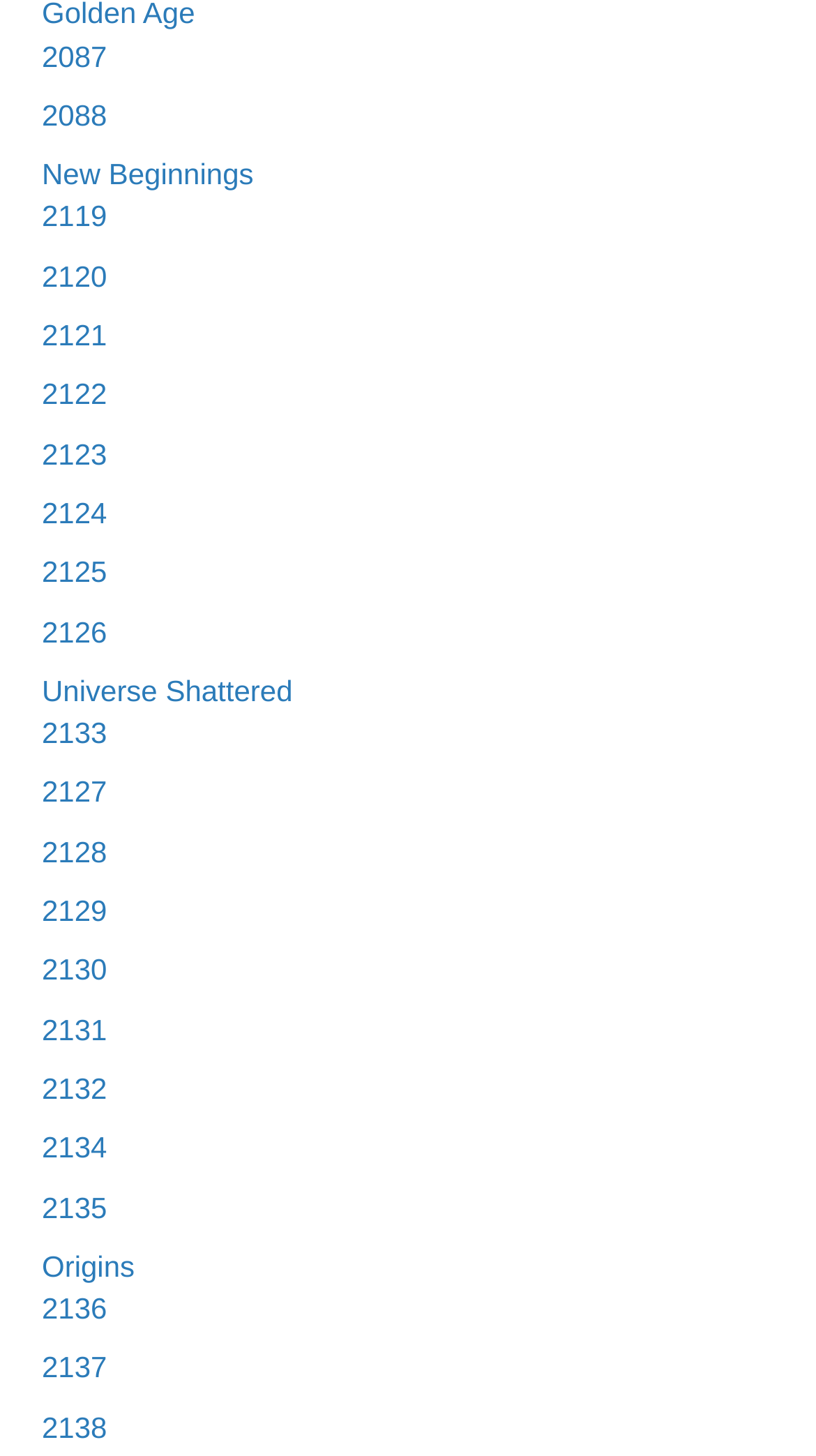How many links have a text length of more than 10 characters?
Using the image provided, answer with just one word or phrase.

3